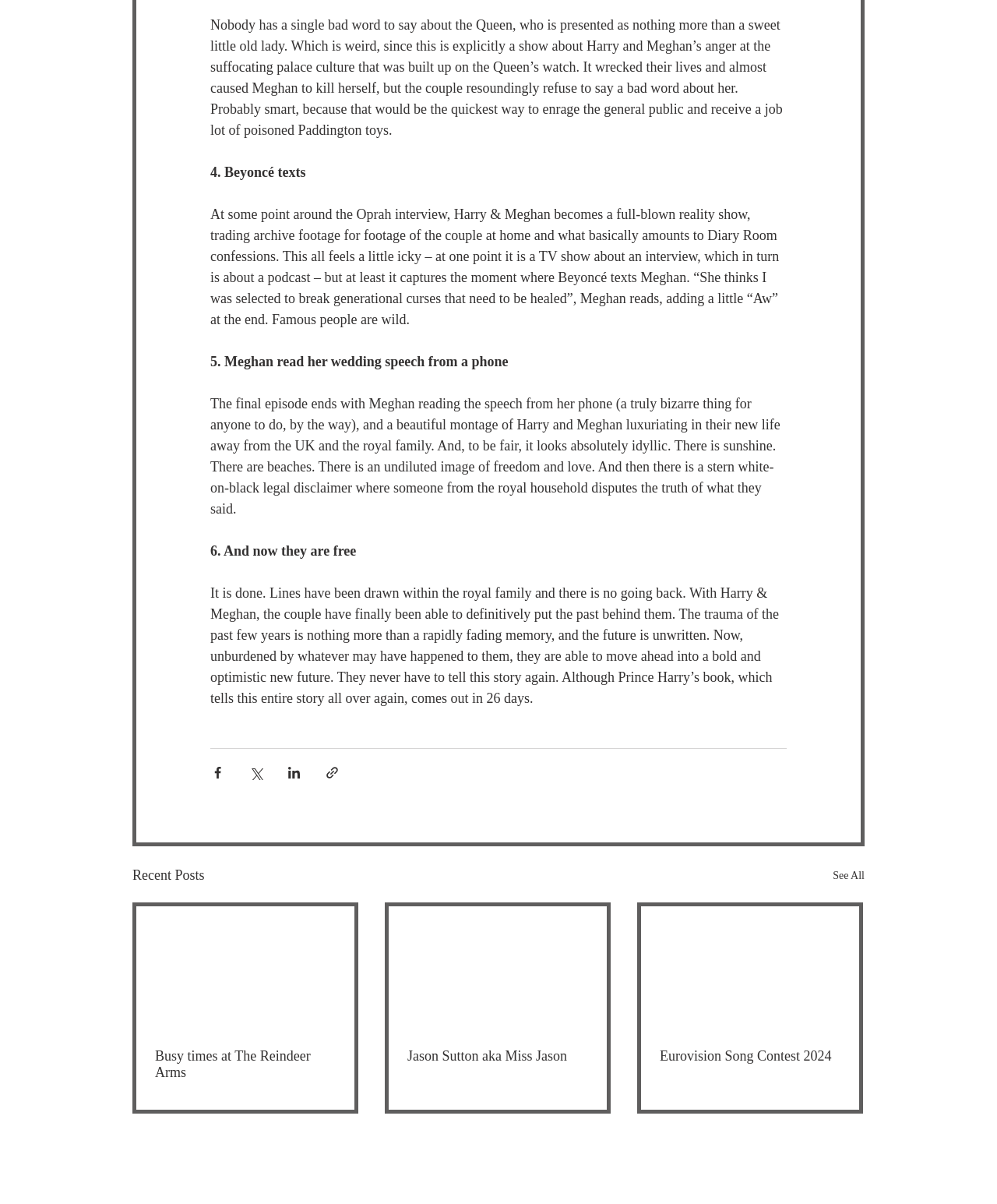Determine the bounding box coordinates of the UI element described by: "parent_node: Eurovision Song Contest 2024".

[0.643, 0.753, 0.862, 0.855]